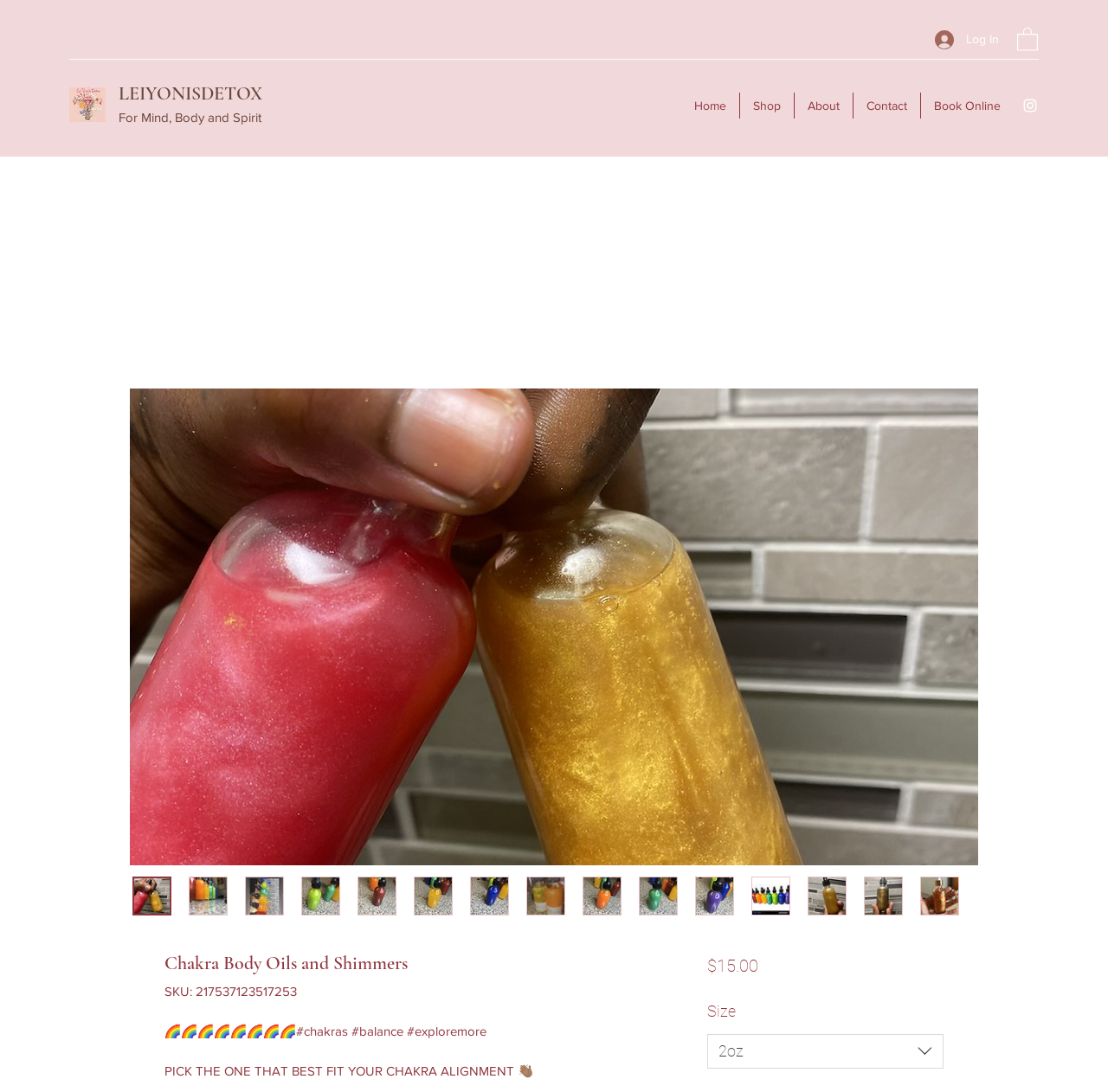Identify the first-level heading on the webpage and generate its text content.

Chakra Body Oils and Shimmers